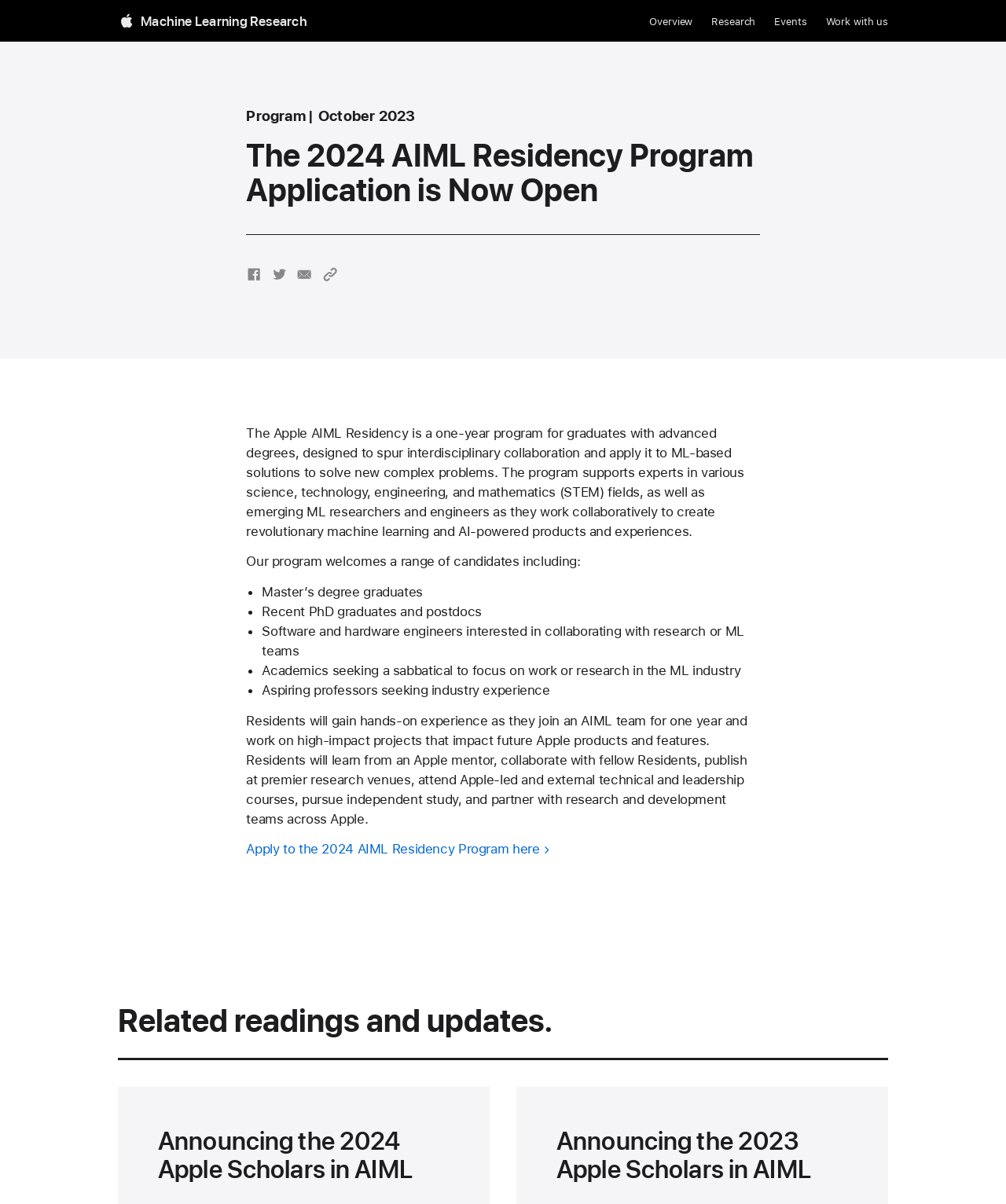Find the primary header on the webpage and provide its text.

The 2024 AIML Residency Program Application is Now Open